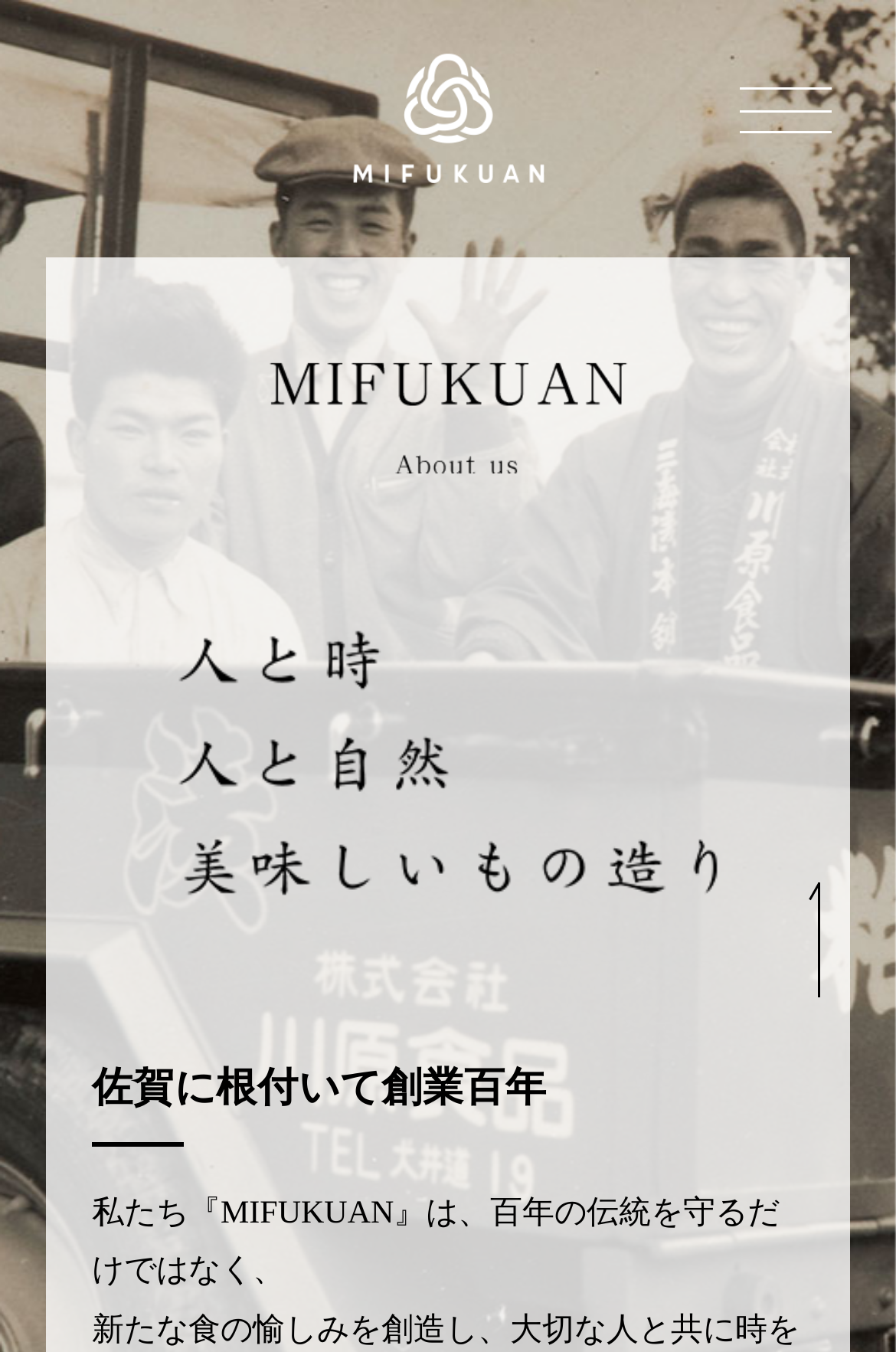How many main categories are there in the navigation menu?
Please give a well-detailed answer to the question.

The navigation menu is located at the top of the page and contains links to different categories. There are 7 main categories: 'MIFUKUAN About us', '粕漬珍味 Kasuzuke Products', '柚子製品 Yuzu Citrus Products', 'レシピ Recipe', 'お知らせ News', '会社概要 Company', and 'オンラインストア Online Store'.